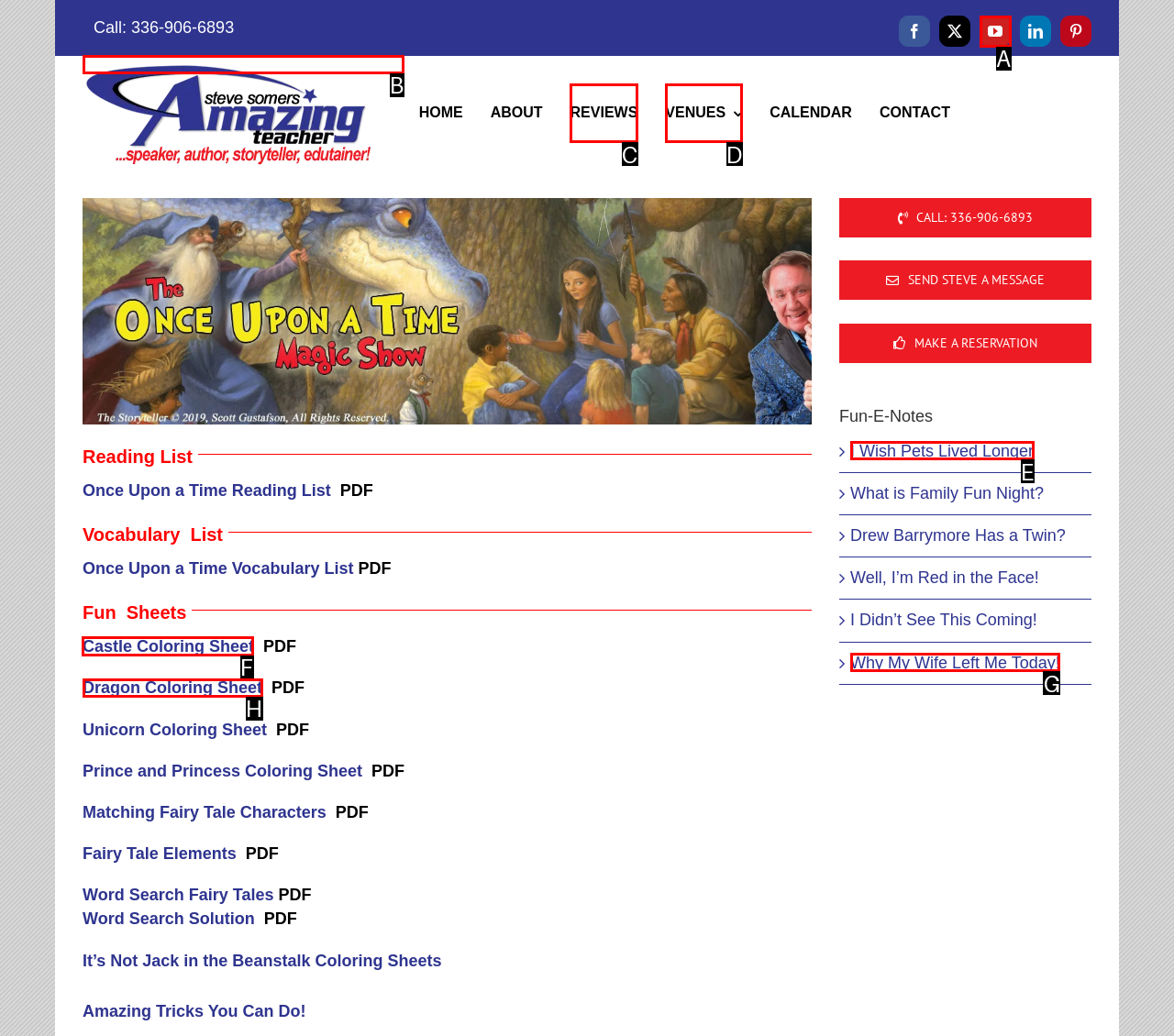Pick the option that should be clicked to perform the following task: View the 'Castle Coloring Sheet'
Answer with the letter of the selected option from the available choices.

F